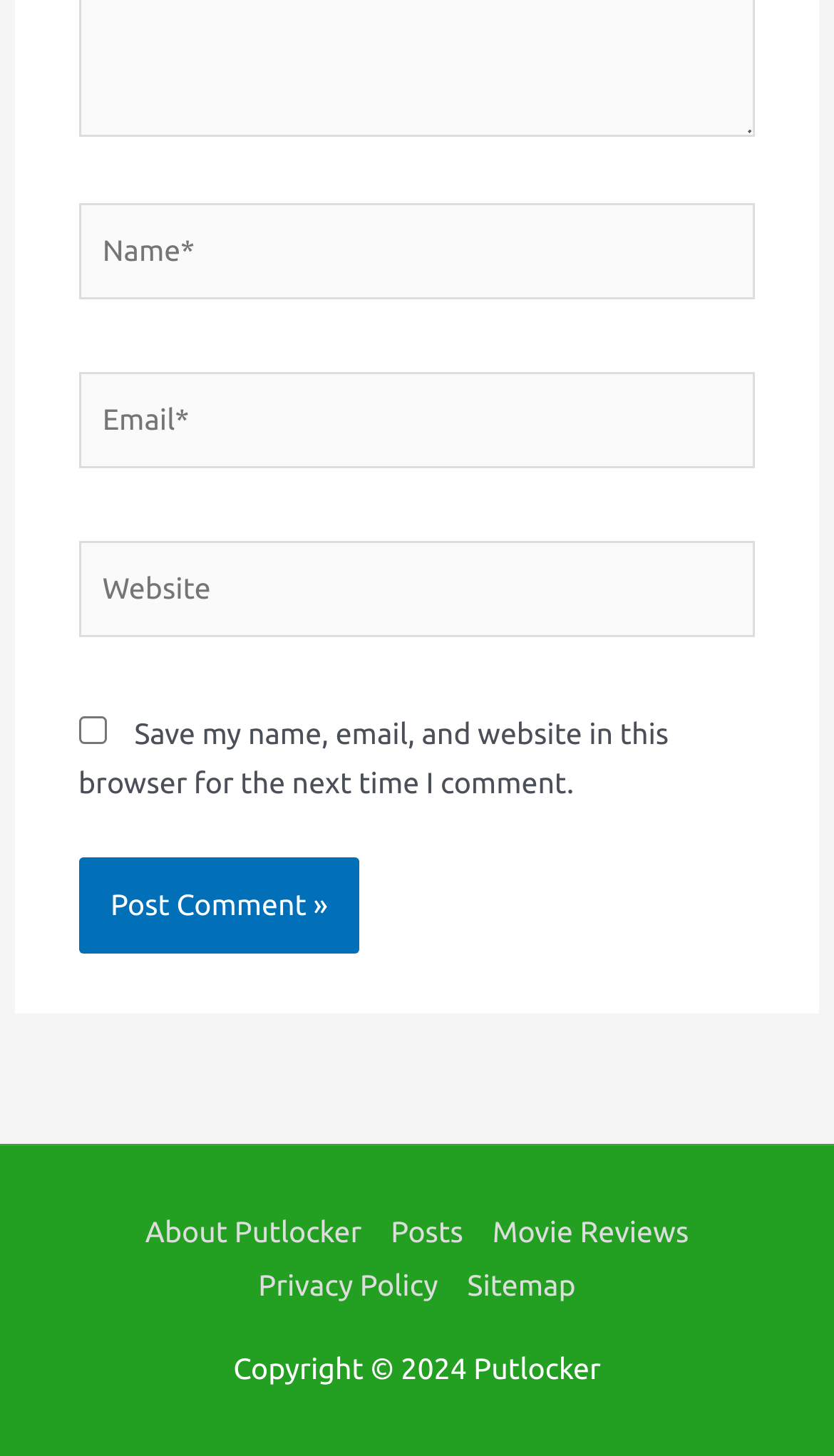How many links are in the footer?
Using the image as a reference, deliver a detailed and thorough answer to the question.

The footer section contains five links: 'About Putlocker', 'Posts', 'Movie Reviews', 'Privacy Policy', and 'Sitemap'.